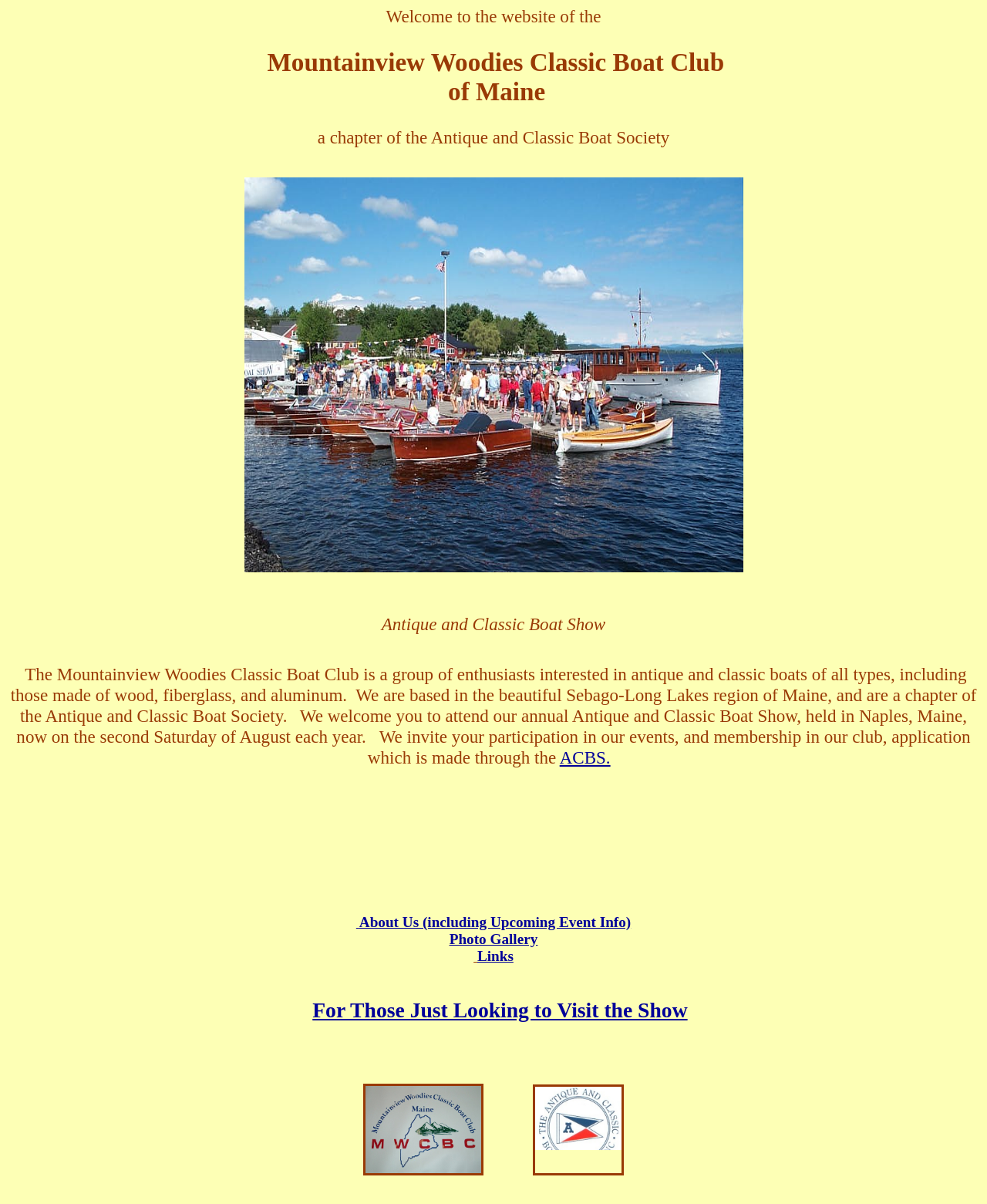Use a single word or phrase to answer the question:
What is the organization that the club is a chapter of?

Antique and Classic Boat Society